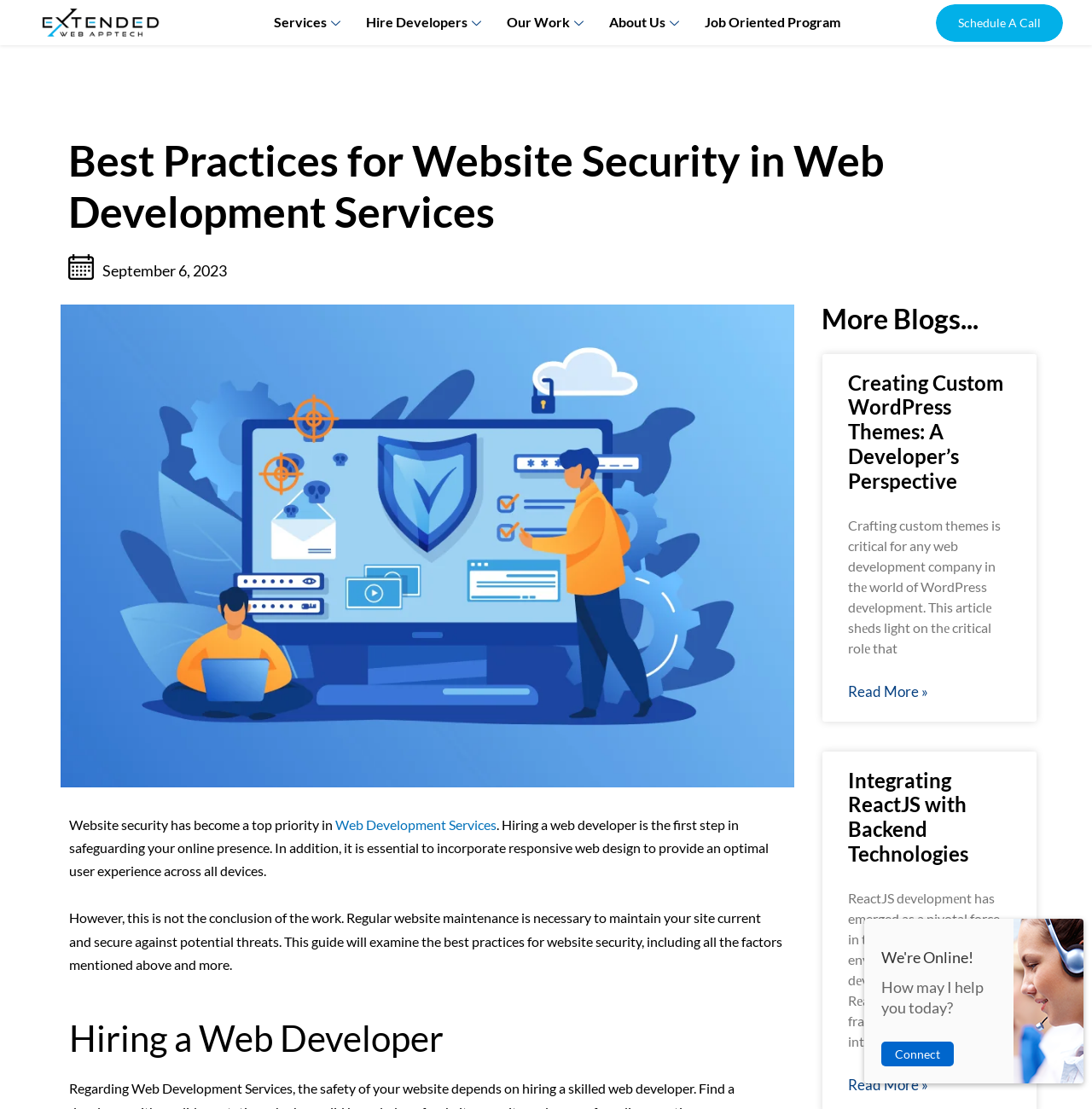Respond to the question below with a concise word or phrase:
What is the first step in safeguarding online presence?

Hiring a web developer